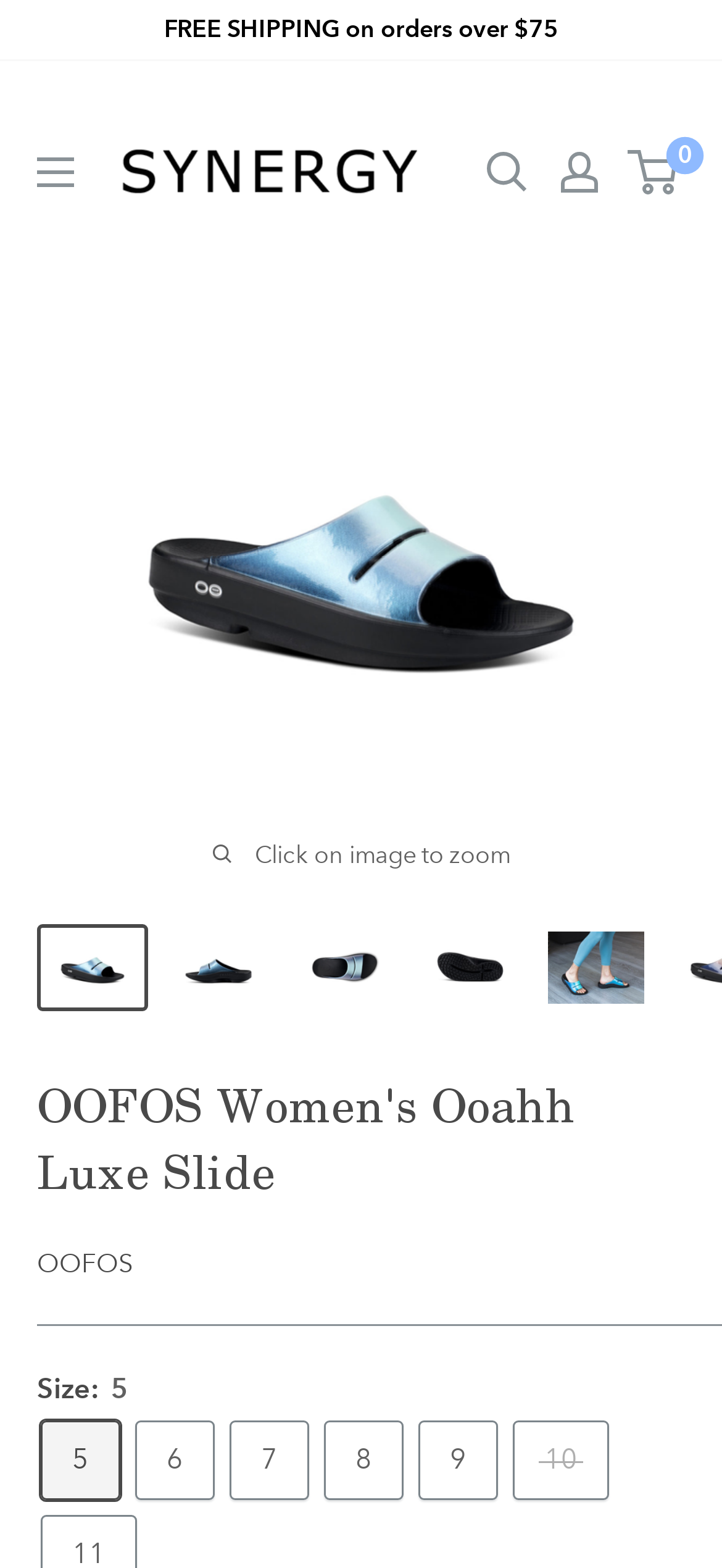Find and provide the bounding box coordinates for the UI element described with: "aria-describedby="a11y-new-window-message"".

[0.4, 0.589, 0.554, 0.645]